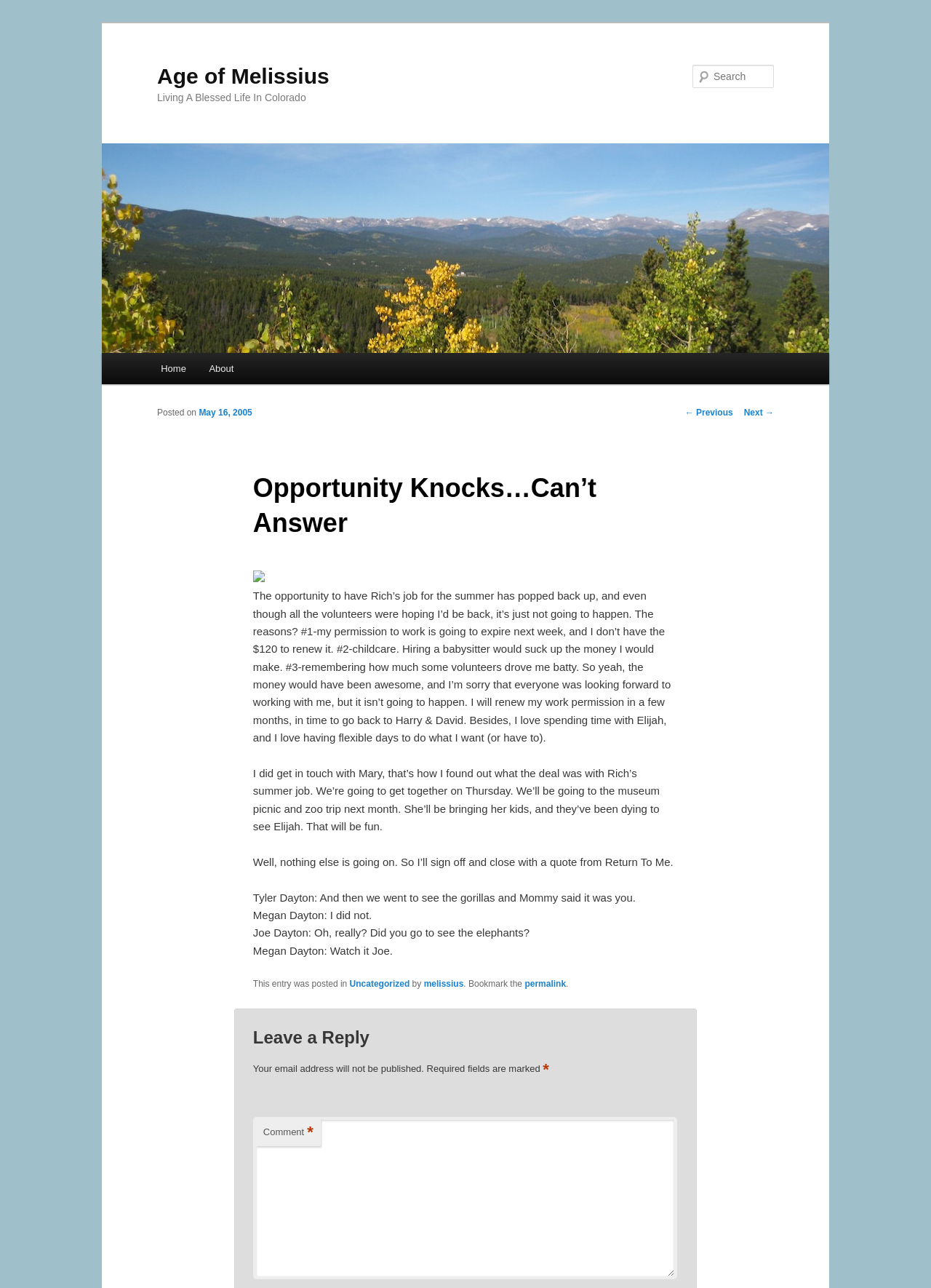Provide a short, one-word or phrase answer to the question below:
What is the date of the article?

May 16, 2005